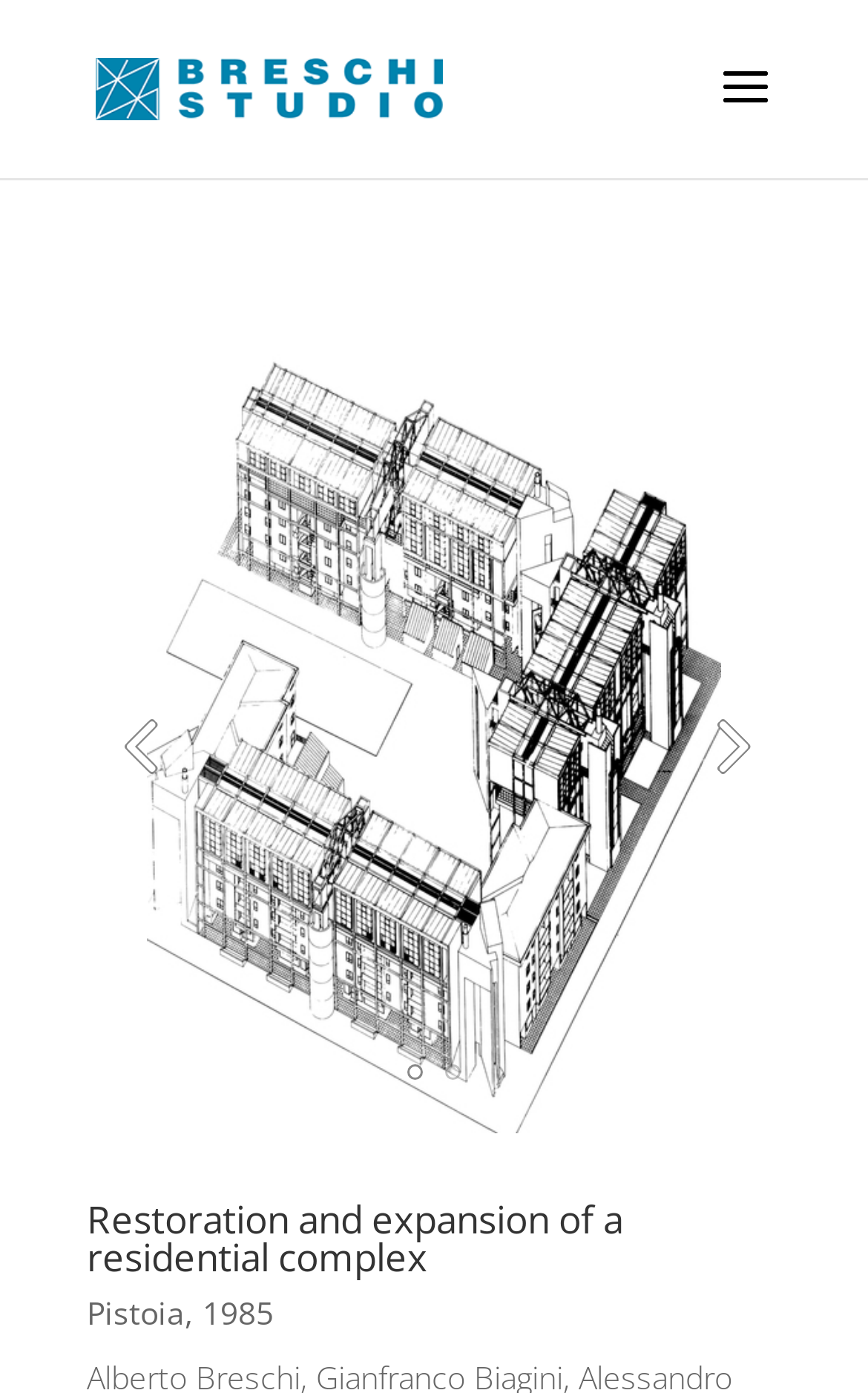Please find and give the text of the main heading on the webpage.

Restoration and expansion of a residential complex